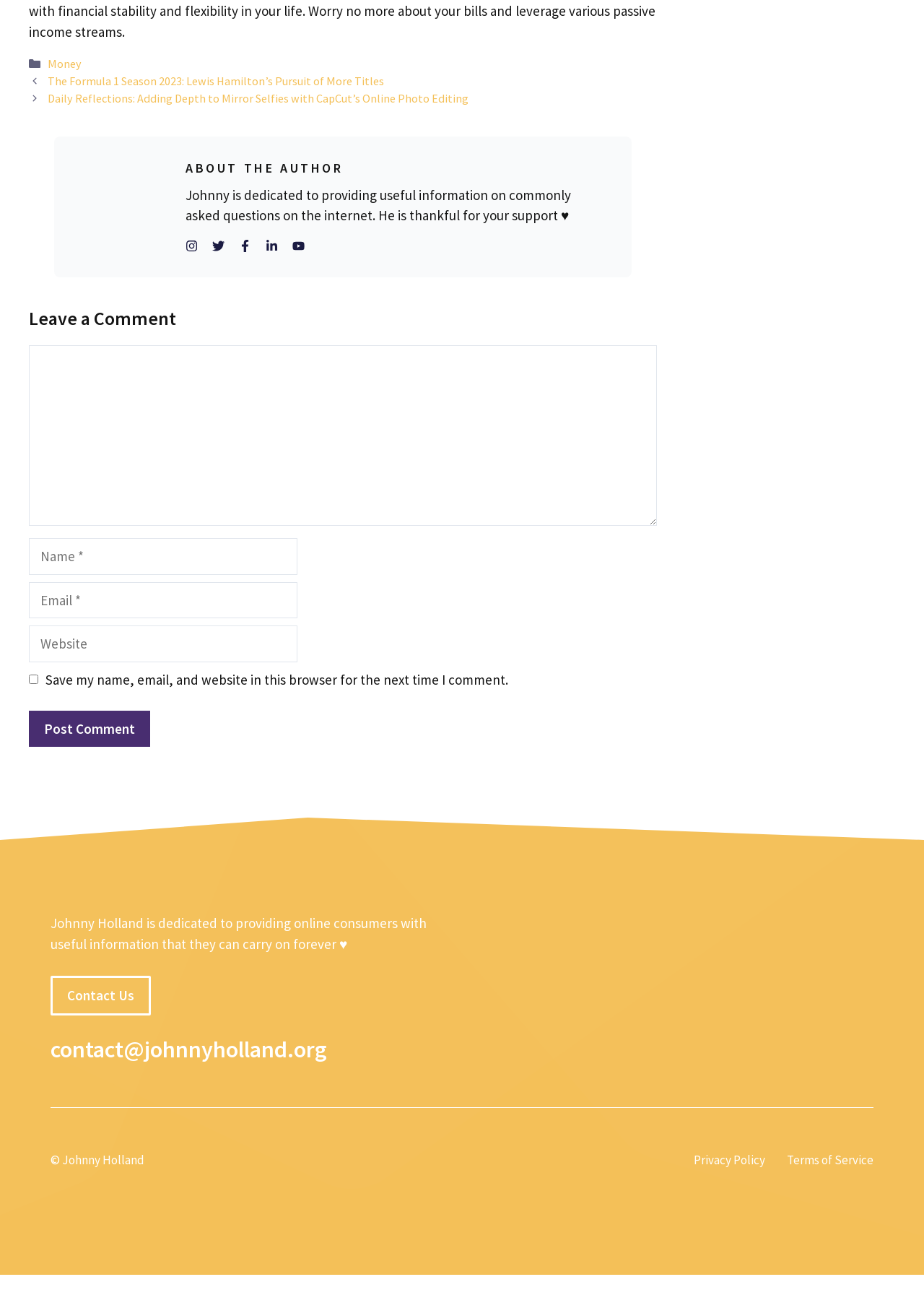Please provide a one-word or phrase answer to the question: 
How many social media links are available?

5